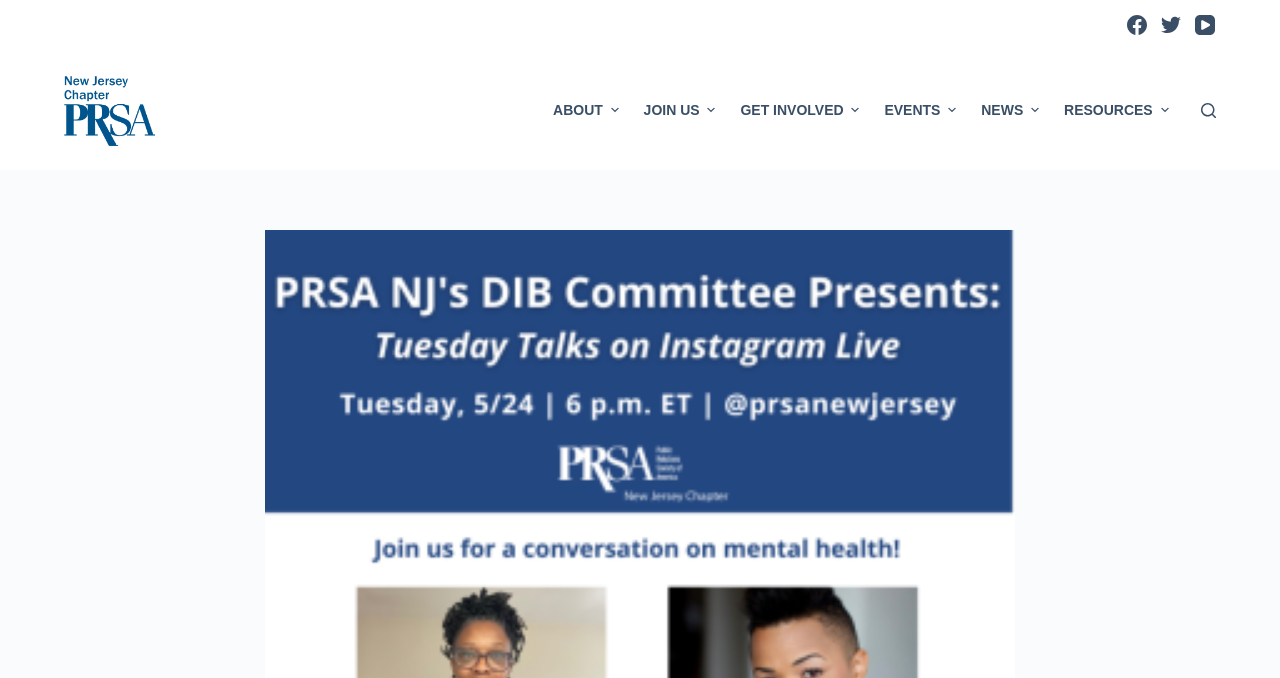How many navigation menu items are there?
Use the image to give a comprehensive and detailed response to the question.

I examined the navigation menu with the bounding box coordinates [0.422, 0.074, 0.923, 0.251] and found that there are 7 menu items, which are ABOUT, JOIN US, GET INVOLVED, EVENTS, NEWS, RESOURCES, and a search form.